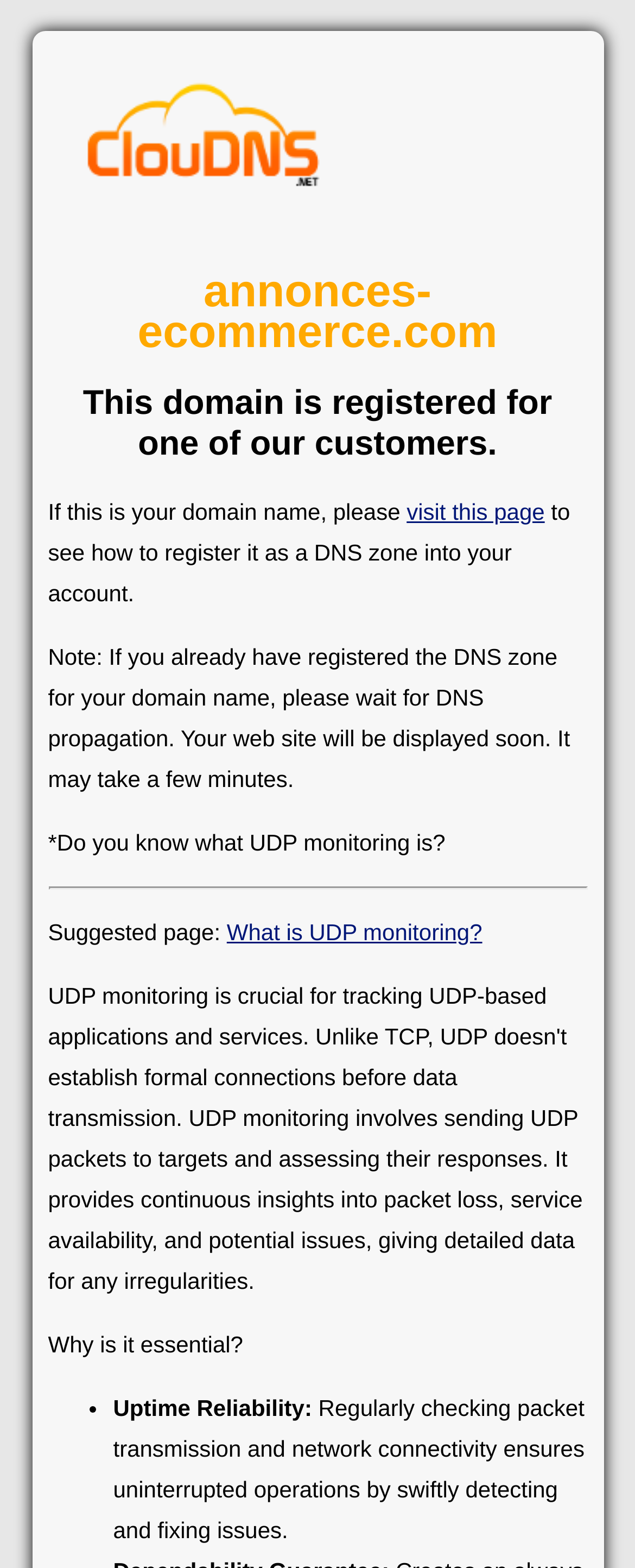What should I do if I already have registered the DNS zone?
Refer to the image and provide a detailed answer to the question.

According to the webpage, if I already have registered the DNS zone for my domain name, I should wait for DNS propagation, and my website will be displayed soon. It may take a few minutes.